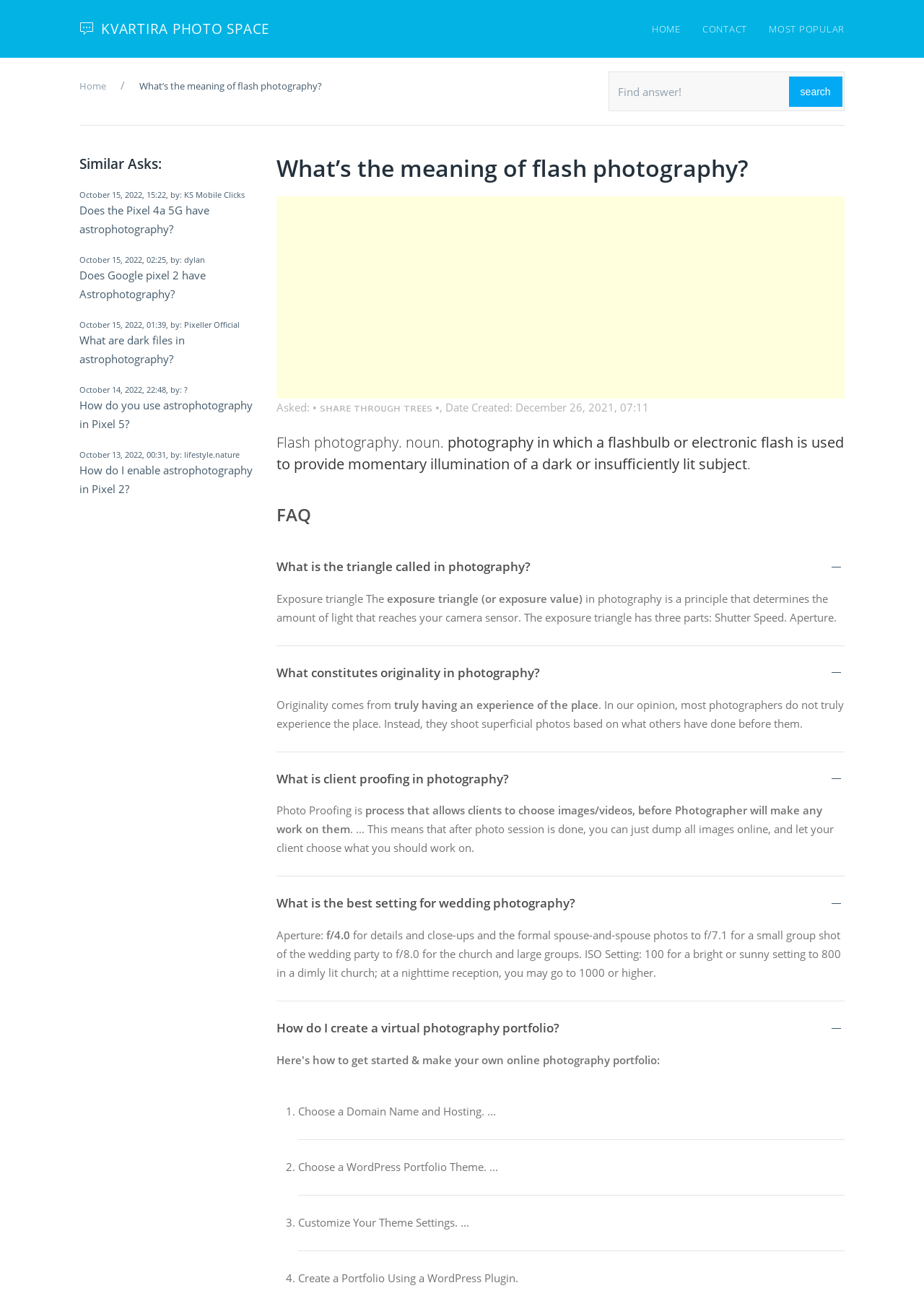Find the bounding box coordinates of the area that needs to be clicked in order to achieve the following instruction: "learn about exposure triangle". The coordinates should be specified as four float numbers between 0 and 1, i.e., [left, top, right, bottom].

[0.299, 0.429, 0.914, 0.442]